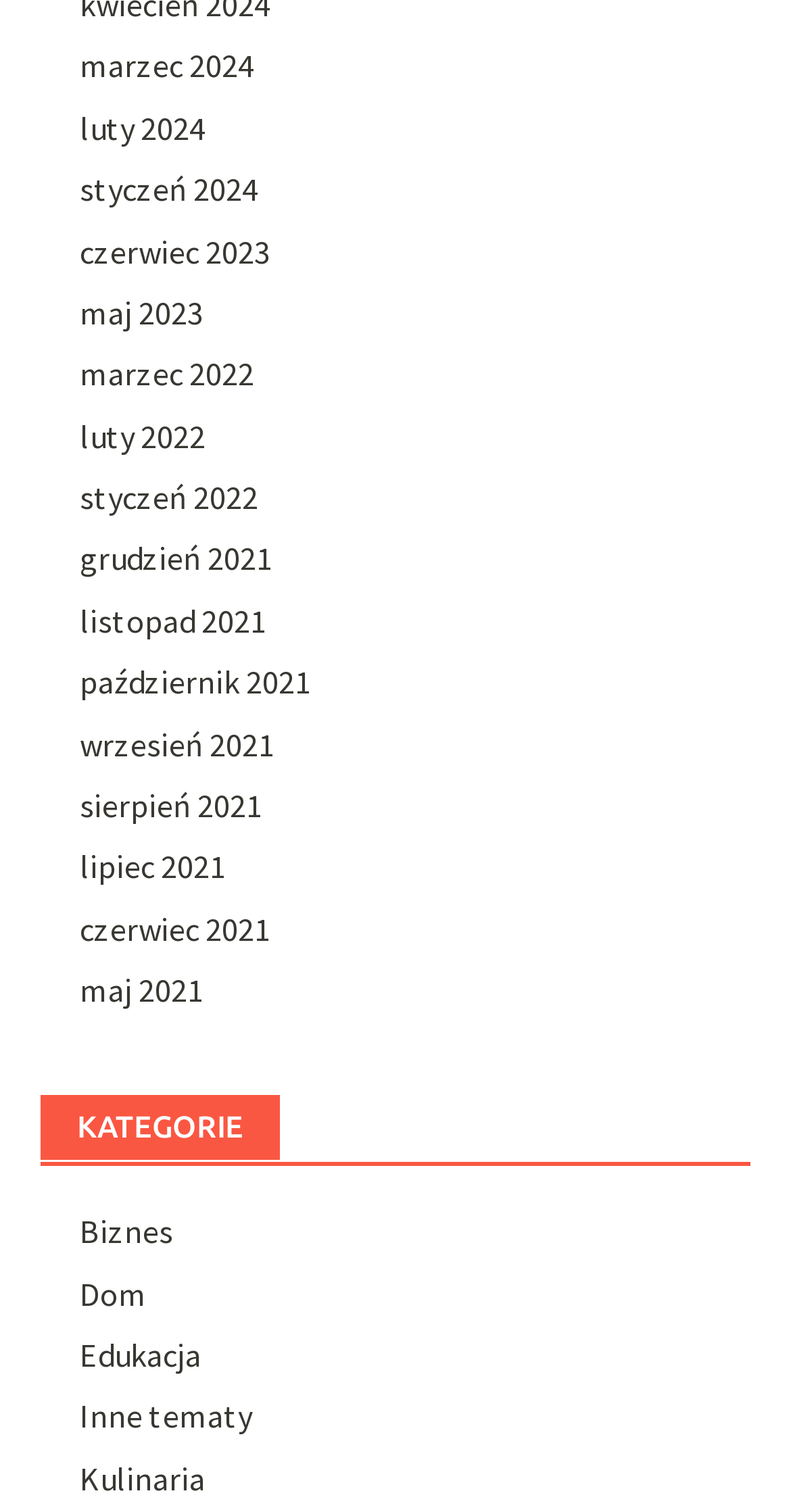Answer succinctly with a single word or phrase:
How many categories are listed?

6